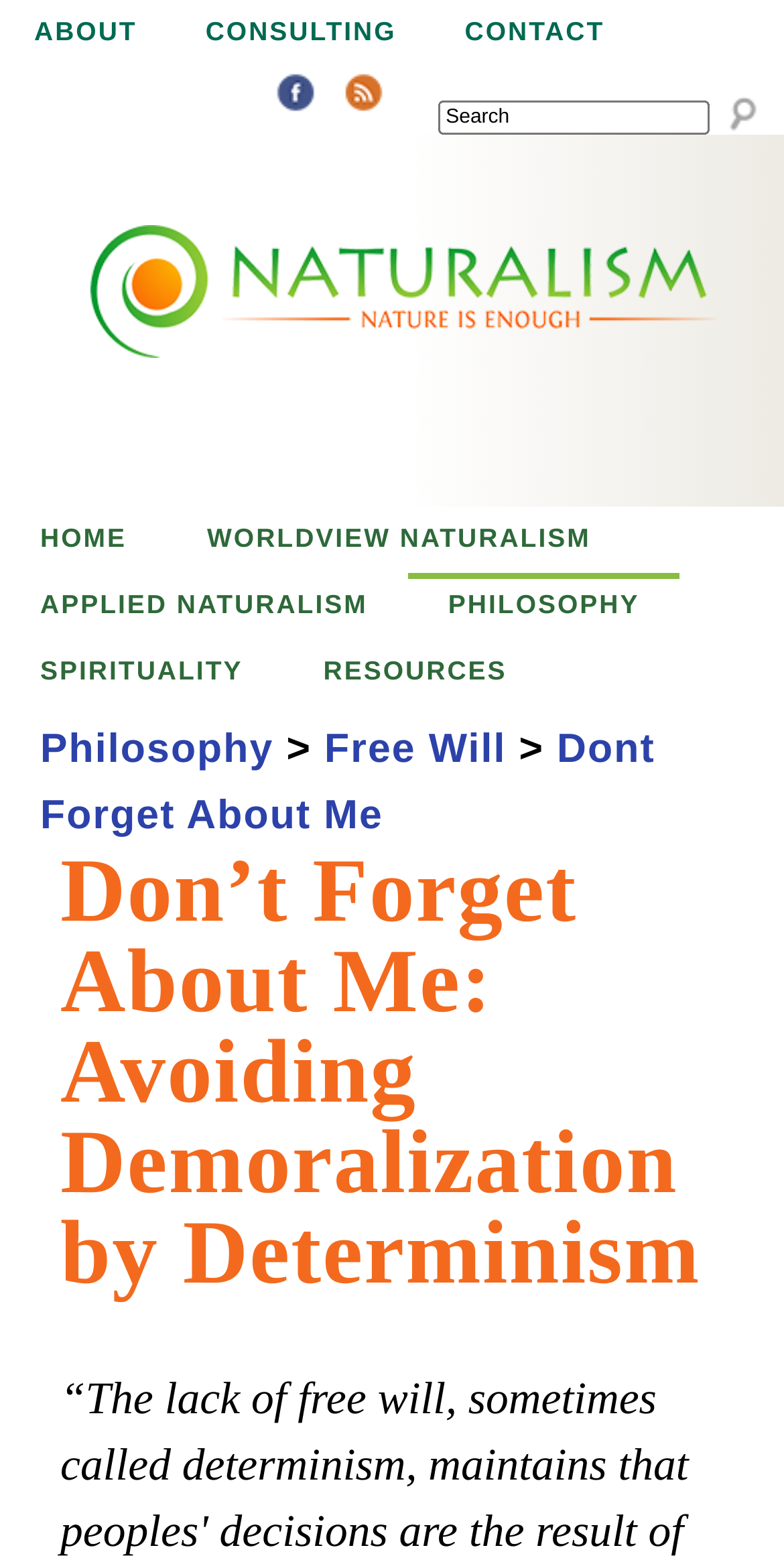Explain the webpage in detail, including its primary components.

The webpage is about Naturalism.org, with a focus on the article "Don't Forget About Me: Avoiding Demoralization by Determinism". At the top left, there is a link to jump to navigation. Below that, there is a row of links to different sections of the website, including "ABOUT", "CONSULTING", and "CONTACT". To the right of these links, there is a search bar with a submit button.

Above the main content area, there are social media links, including Facebook and RSS icons. The main content area is headed by a large image, likely the website's logo, with the text "Naturalism.org" and the tagline "Nature is enough" written below it.

The main article title, "Don't Forget About Me: Avoiding Demoralization by Determinism", is prominently displayed in the middle of the page. Below the title, there are several links to related topics, including "HOME", "WORLDVIEW NATURALISM", "APPLIED NATURALISM", "PHILOSOPHY", "SPIRITUALITY", and "RESOURCES". These links are arranged in a column on the left side of the page.

To the right of these links, there is a section with more specific links, including "Philosophy", "Free Will", and "Dont Forget About Me". These links are arranged in a vertical list, with a ">" symbol separating each item.